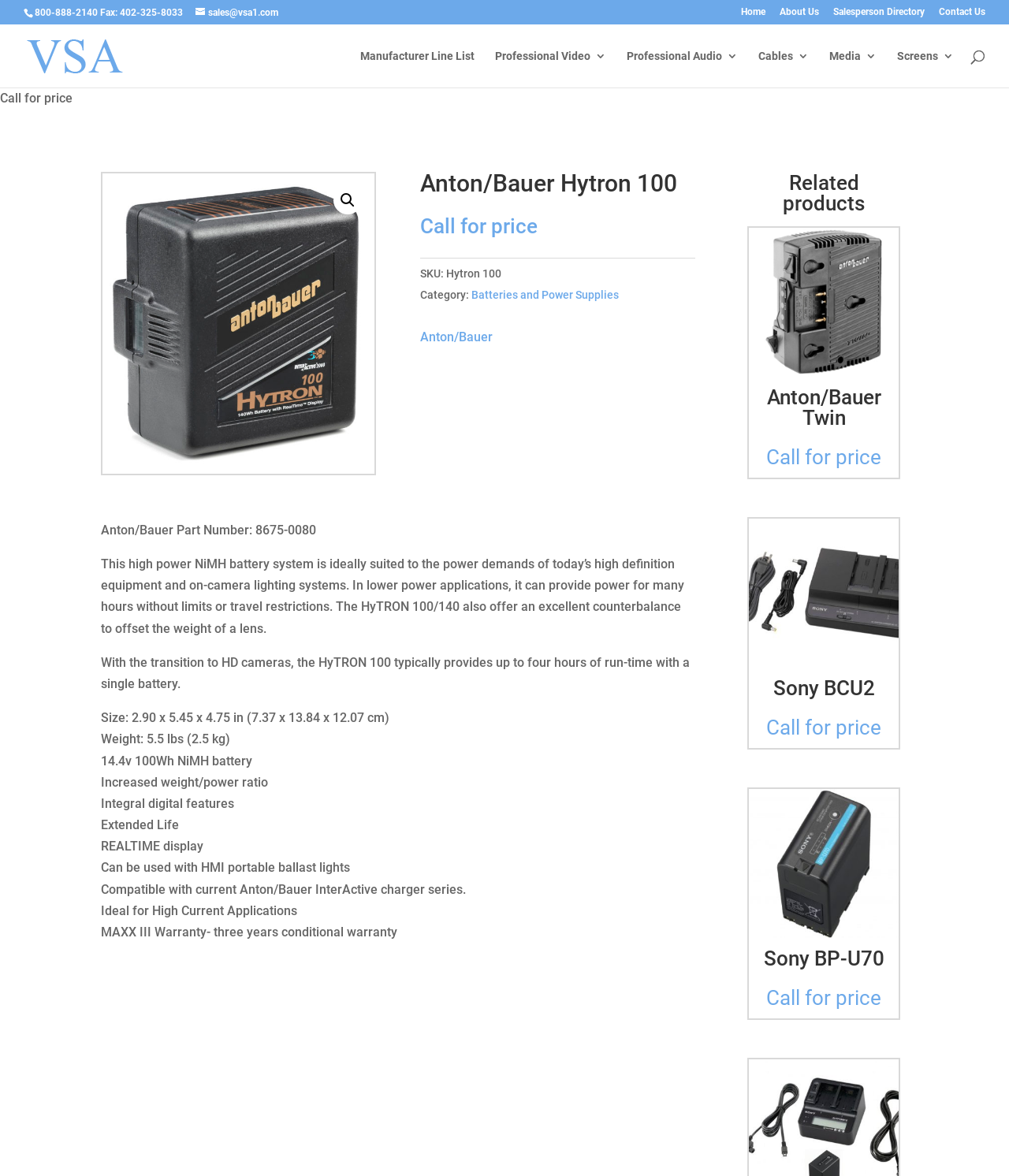What is the category of the Anton/Bauer Hytron 100 product?
Please provide a full and detailed response to the question.

I found the category by looking at the product description section, where I saw a static text element with the content 'Category:' followed by a link element with the content 'Batteries and Power Supplies'.